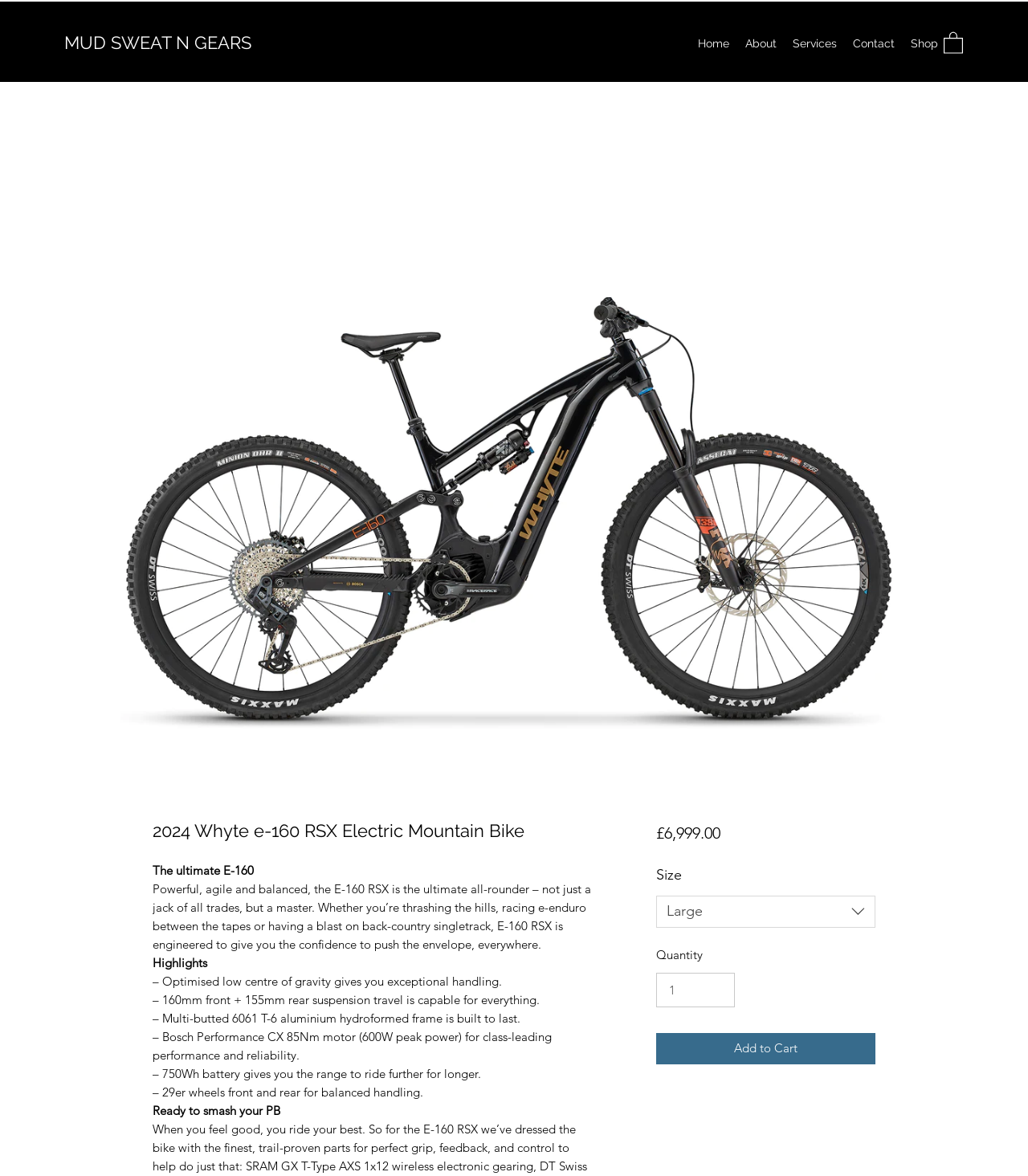Locate the bounding box coordinates of the item that should be clicked to fulfill the instruction: "Click the 'Home' link".

[0.671, 0.027, 0.717, 0.047]